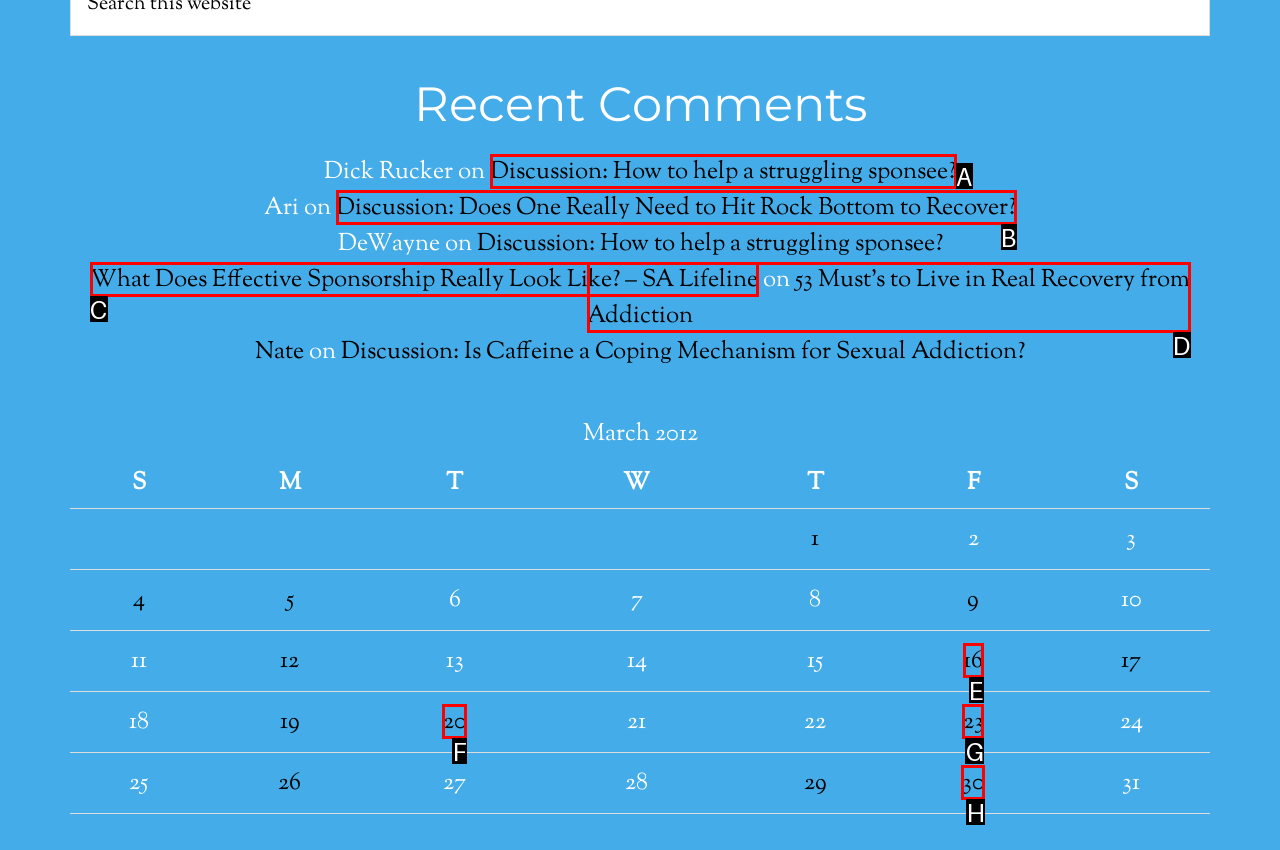Select the letter of the option that corresponds to: 30
Provide the letter from the given options.

H